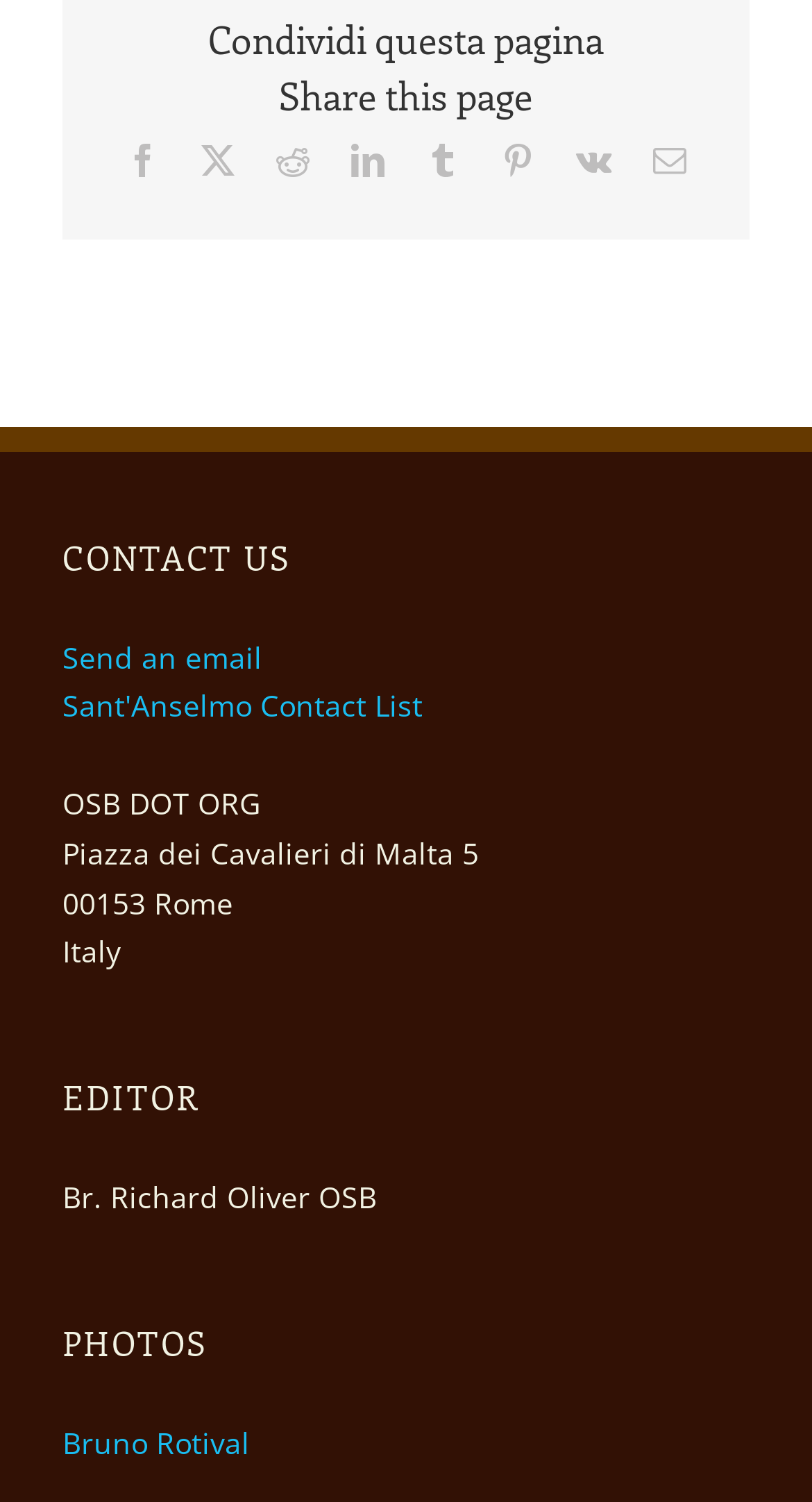Locate the bounding box coordinates of the clickable element to fulfill the following instruction: "Send an email". Provide the coordinates as four float numbers between 0 and 1 in the format [left, top, right, bottom].

[0.077, 0.424, 0.323, 0.45]